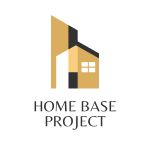Analyze the image and describe all the key elements you observe.

The image features the logo of "Home Base Project," designed with a modern aesthetic. The logo incorporates a stylized house silhouette in shades of gold and black, representing the focus on home improvement and renovation. Below the icon, the name "HOME BASE PROJECT" is displayed in a clean, bold font, suggesting professionalism and trustworthiness. This logo serves as a visual representation of the services offered, which are likely centered around home repair, maintenance, and enhancement, aligning with the theme of hiring the best plumbers in Blue Springs, MO.